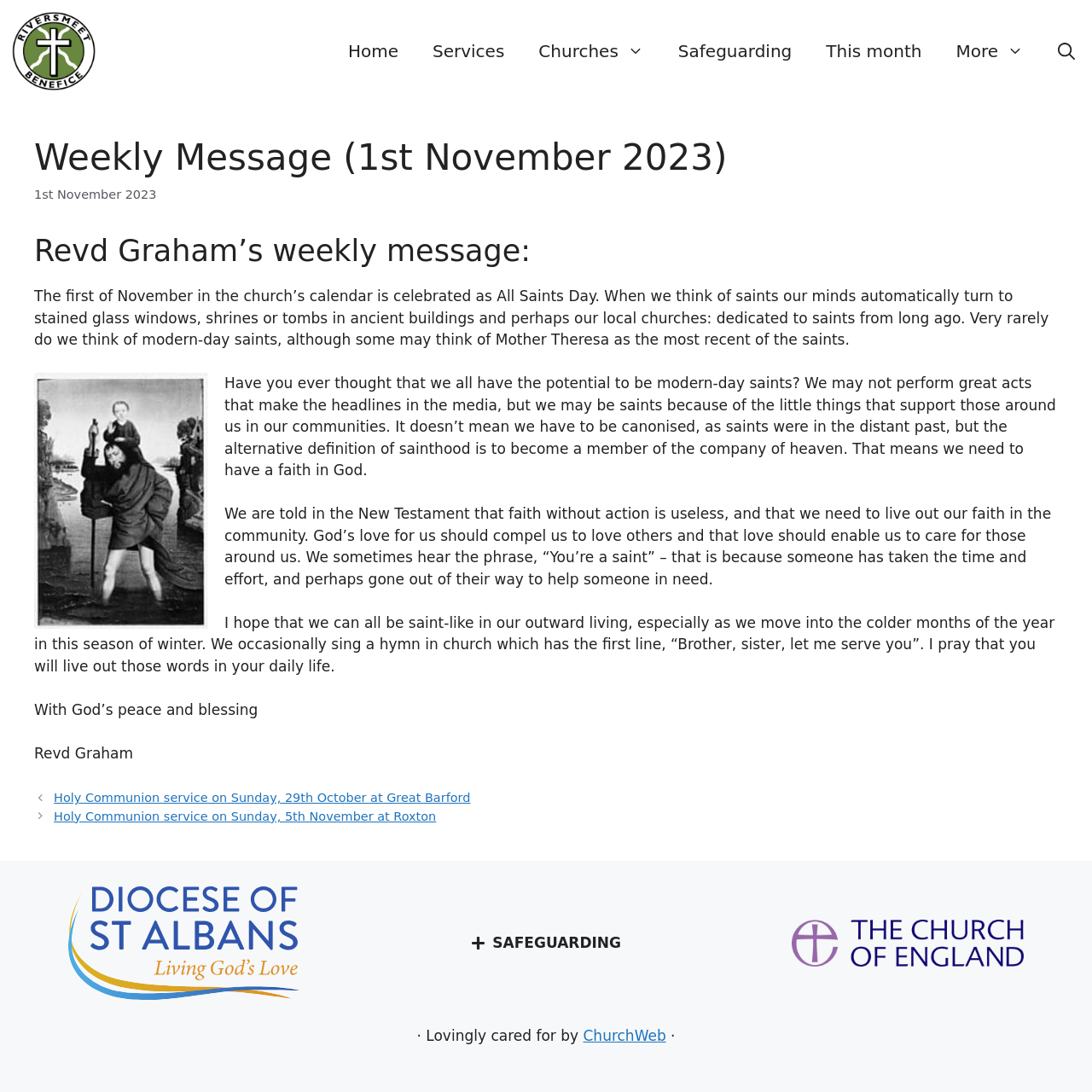Who is the author of the weekly message?
Provide a detailed answer to the question using information from the image.

The author of the weekly message is Revd Graham, which can be found at the end of the message. The text 'With God’s peace and blessing' is followed by the author's name, 'Revd Graham'.